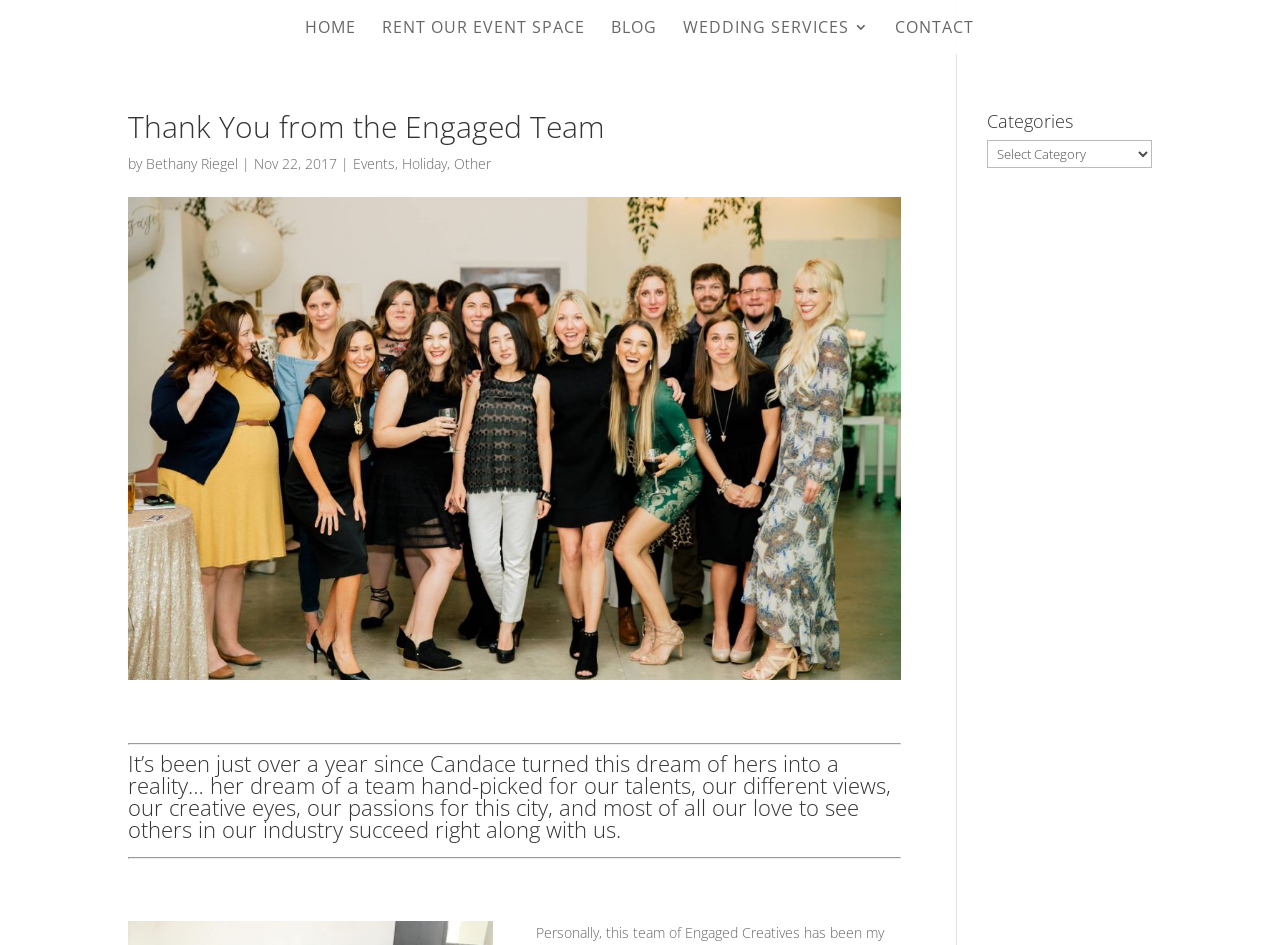Please identify the bounding box coordinates of the region to click in order to complete the task: "Click on HOME". The coordinates must be four float numbers between 0 and 1, specified as [left, top, right, bottom].

[0.238, 0.021, 0.278, 0.057]